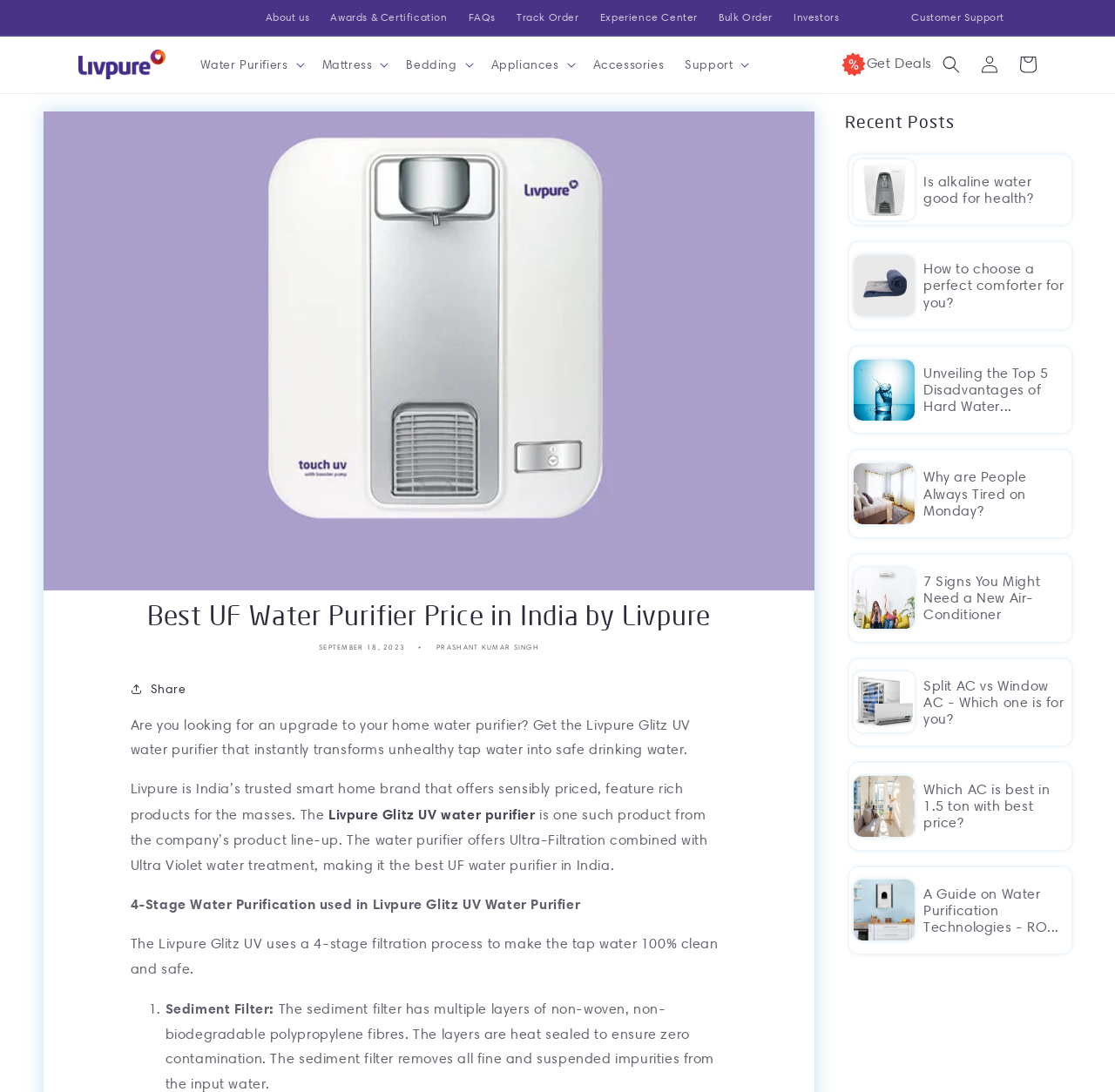What are the recent posts listed on the webpage?
Could you give a comprehensive explanation in response to this question?

The webpage lists several recent posts, including 'Is alkaline water good for health?', 'How to choose a perfect comforter for you?', and others, with images and links to the full articles.